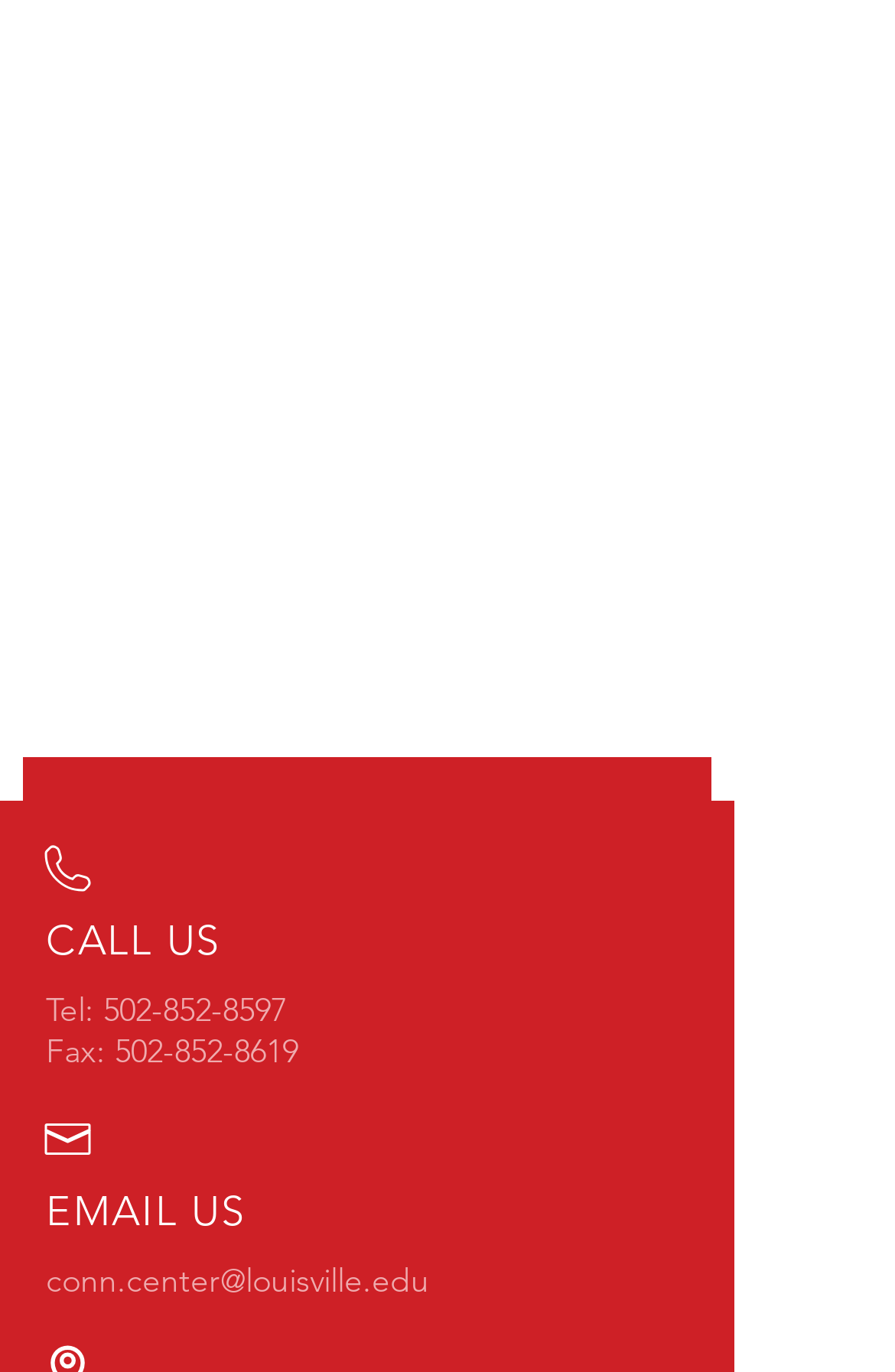What is the phone number to call?
We need a detailed and exhaustive answer to the question. Please elaborate.

I found the phone number by looking at the 'CALL US' section, where it says 'Tel:' followed by the link '502-852-8597'.